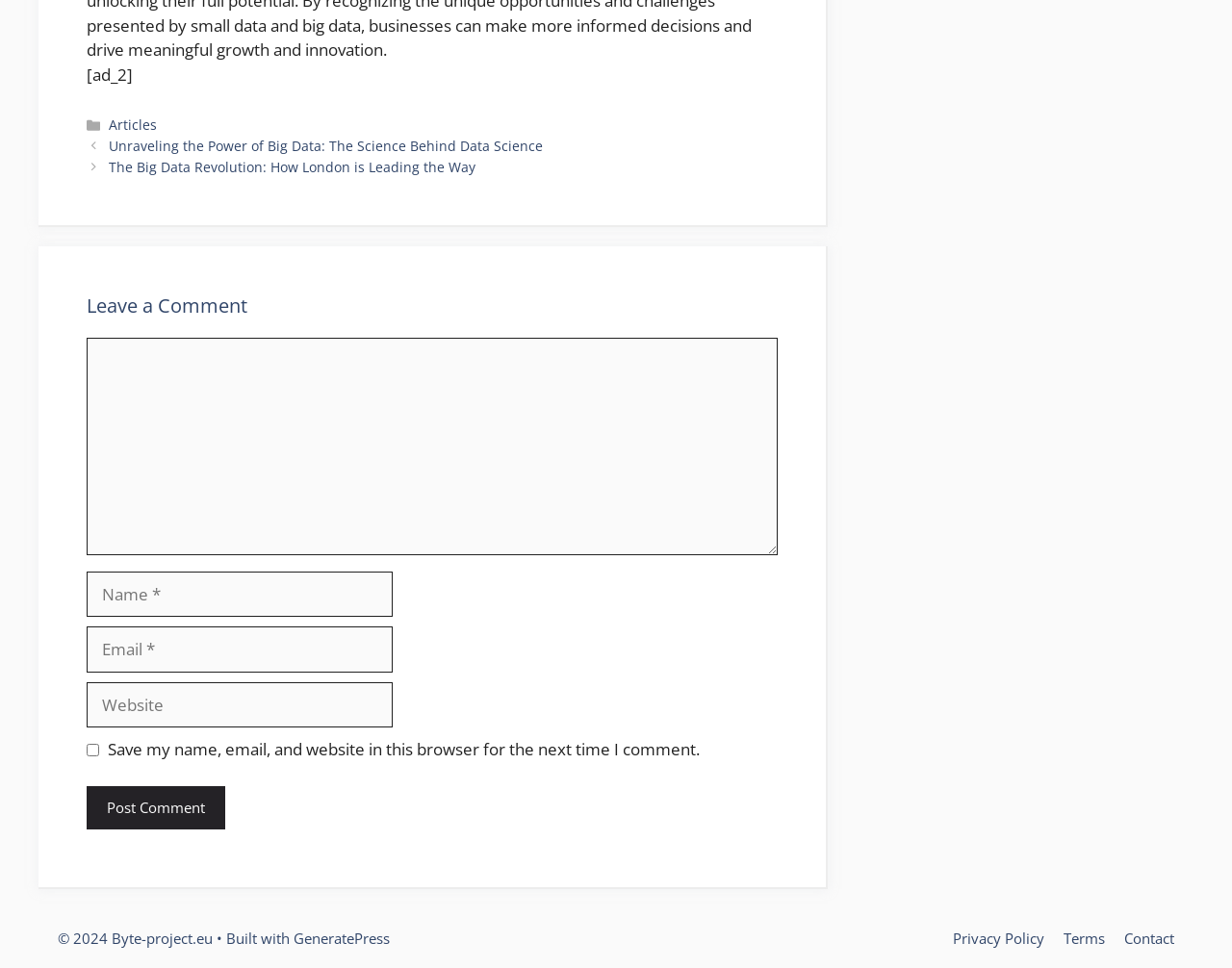Based on the element description, predict the bounding box coordinates (top-left x, top-left y, bottom-right x, bottom-right y) for the UI element in the screenshot: parent_node: Comment name="comment"

[0.07, 0.349, 0.631, 0.574]